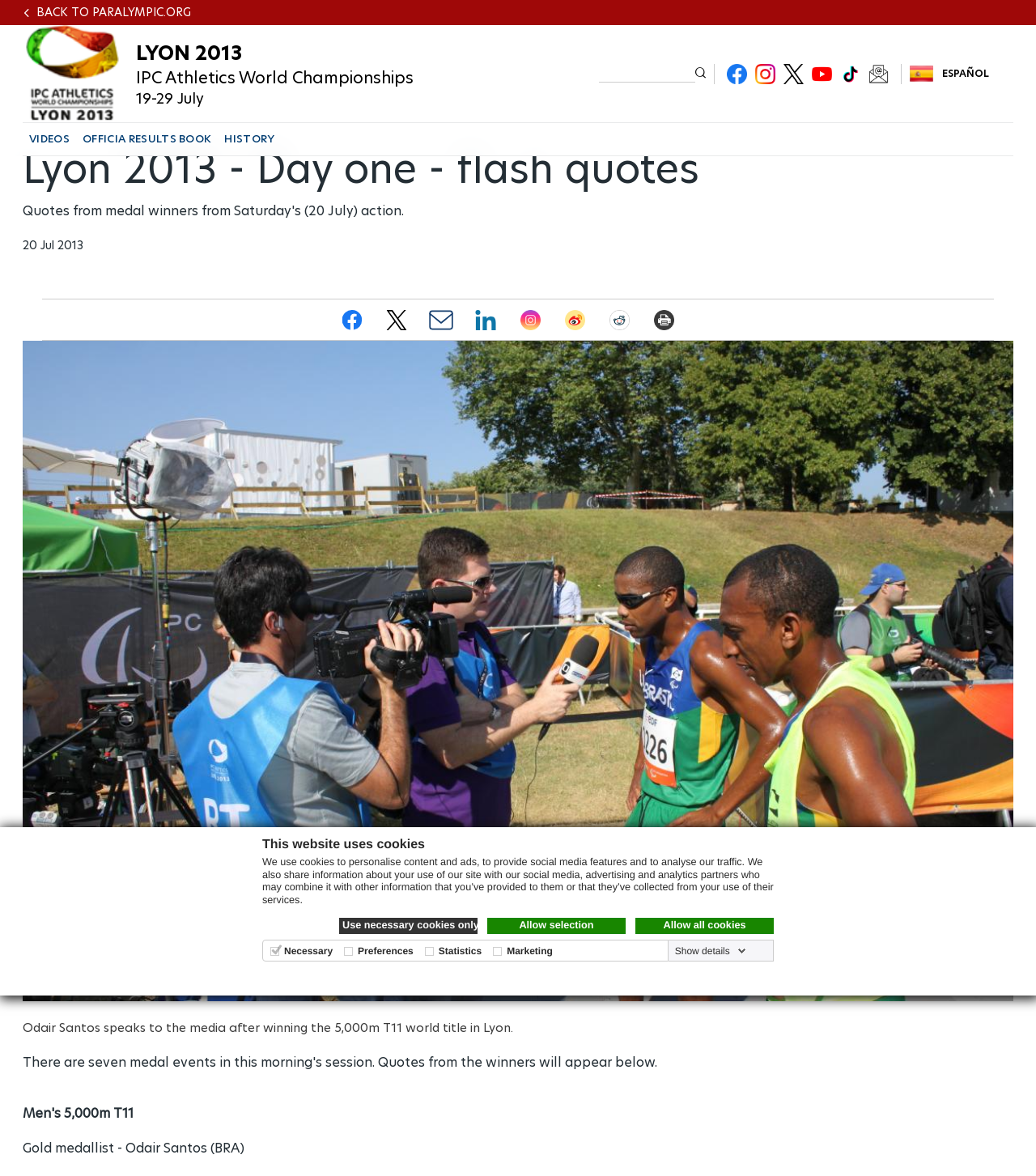Pinpoint the bounding box coordinates of the element that must be clicked to accomplish the following instruction: "Go to Facebook page". The coordinates should be in the format of four float numbers between 0 and 1, i.e., [left, top, right, bottom].

[0.702, 0.054, 0.721, 0.071]